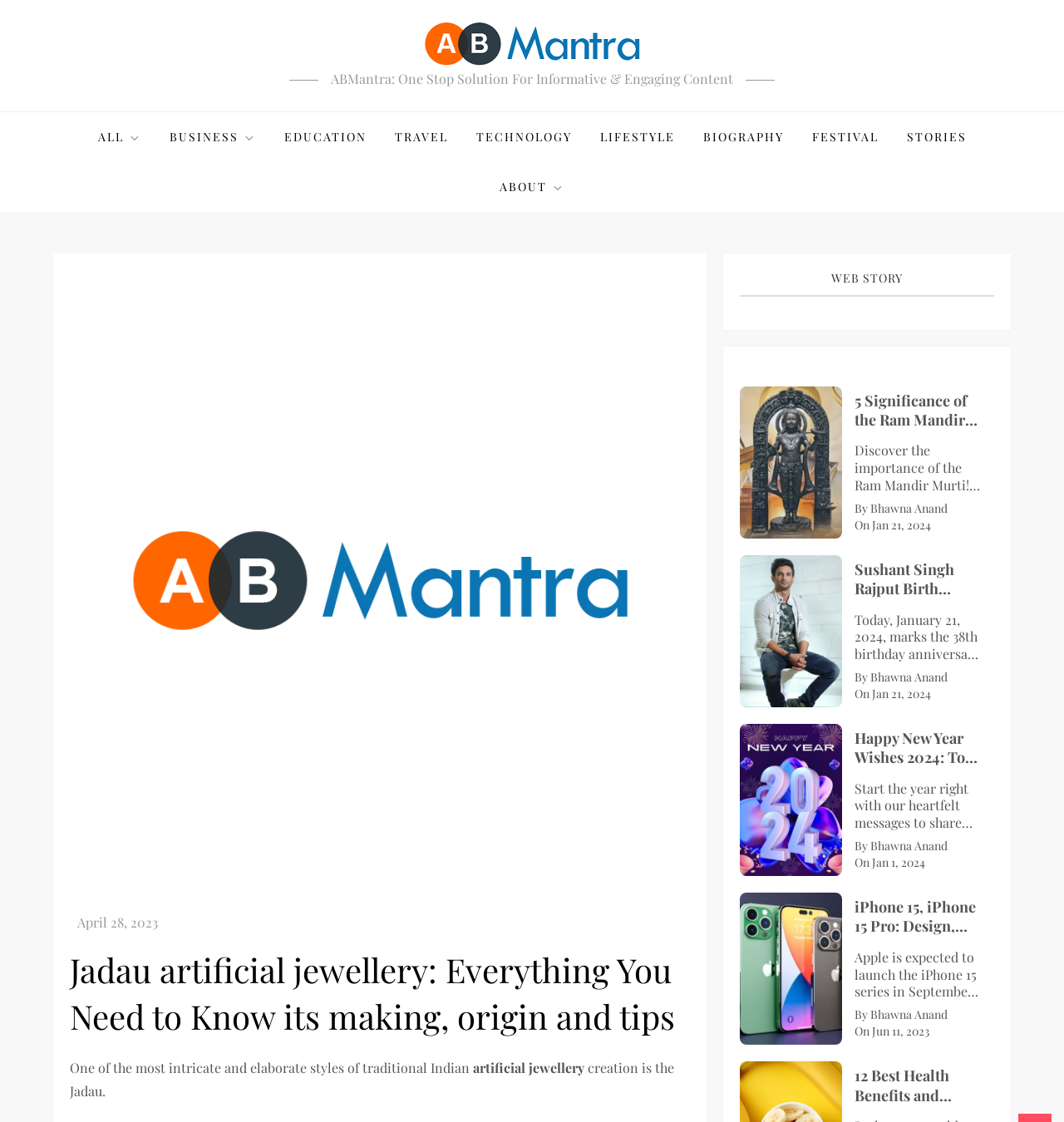Refer to the image and offer a detailed explanation in response to the question: How many articles are listed in the WEB STORY section?

I counted the number of articles in the WEB STORY section and found 5 articles.